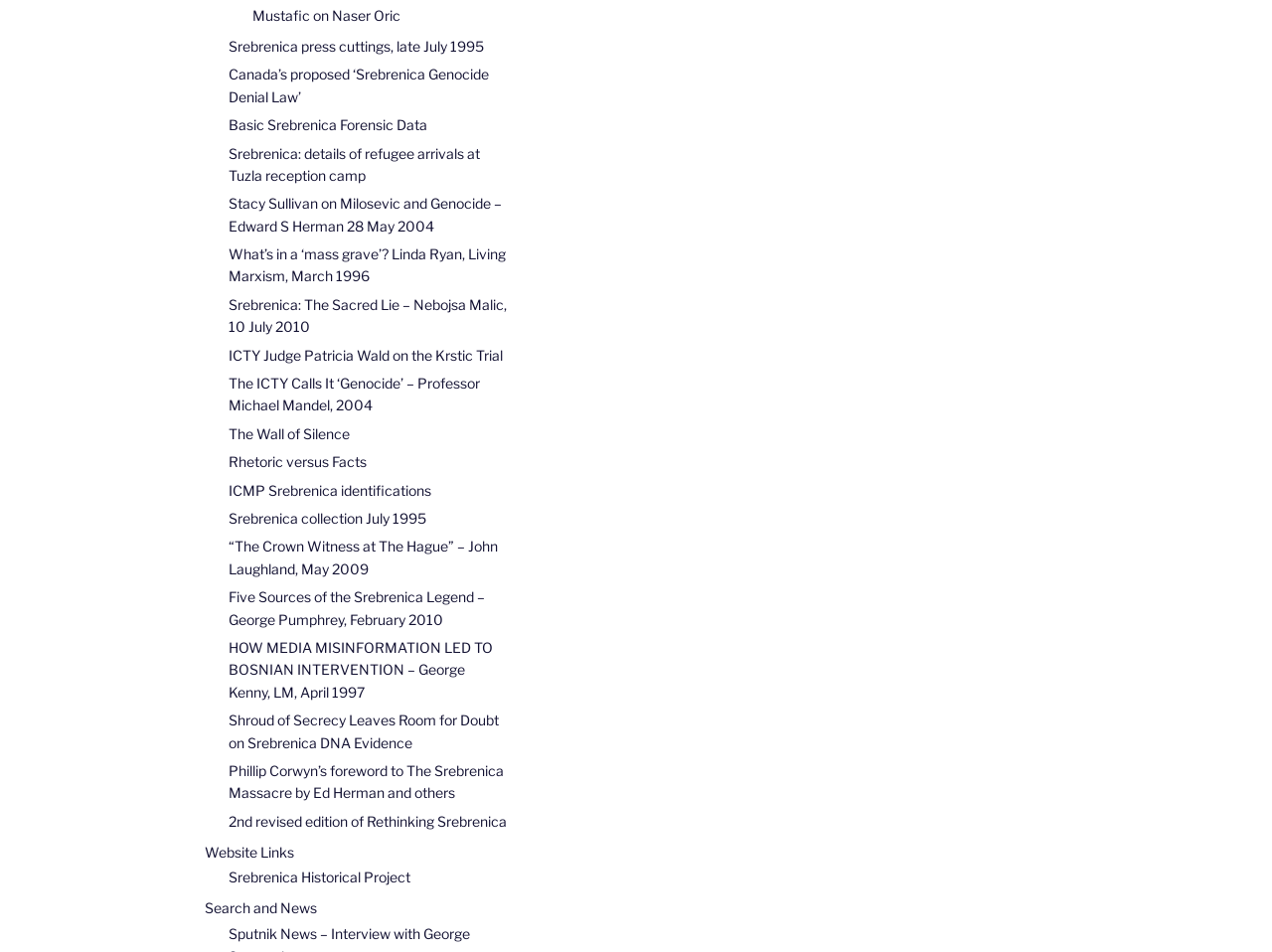Pinpoint the bounding box coordinates of the clickable element to carry out the following instruction: "Read 'The ICTY Calls It ‘Genocide’ – Professor Michael Mandel, 2004'."

[0.18, 0.394, 0.377, 0.435]